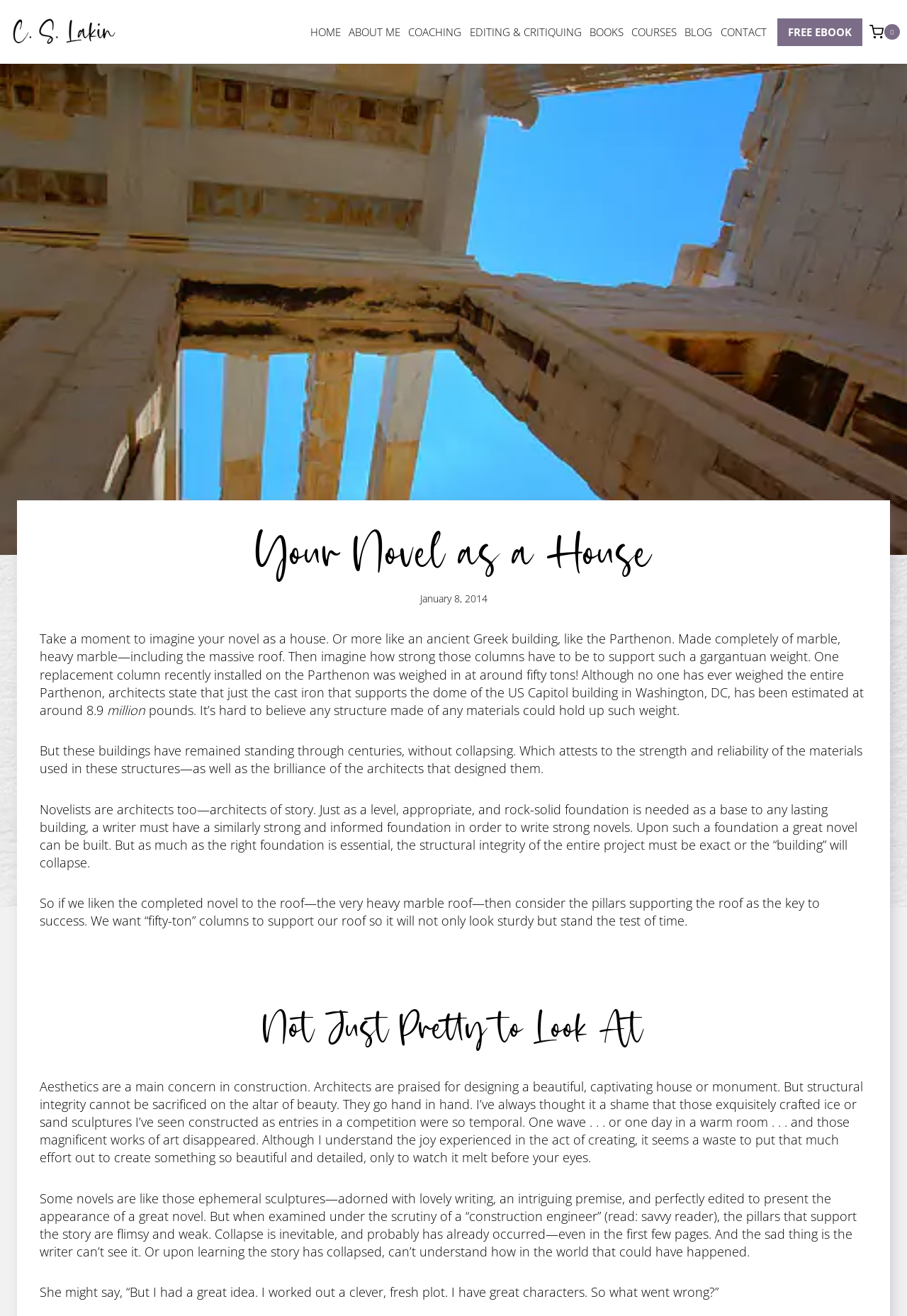Identify the bounding box coordinates of the clickable region necessary to fulfill the following instruction: "Click on the 'FREE EBOOK' link". The bounding box coordinates should be four float numbers between 0 and 1, i.e., [left, top, right, bottom].

[0.857, 0.014, 0.951, 0.035]